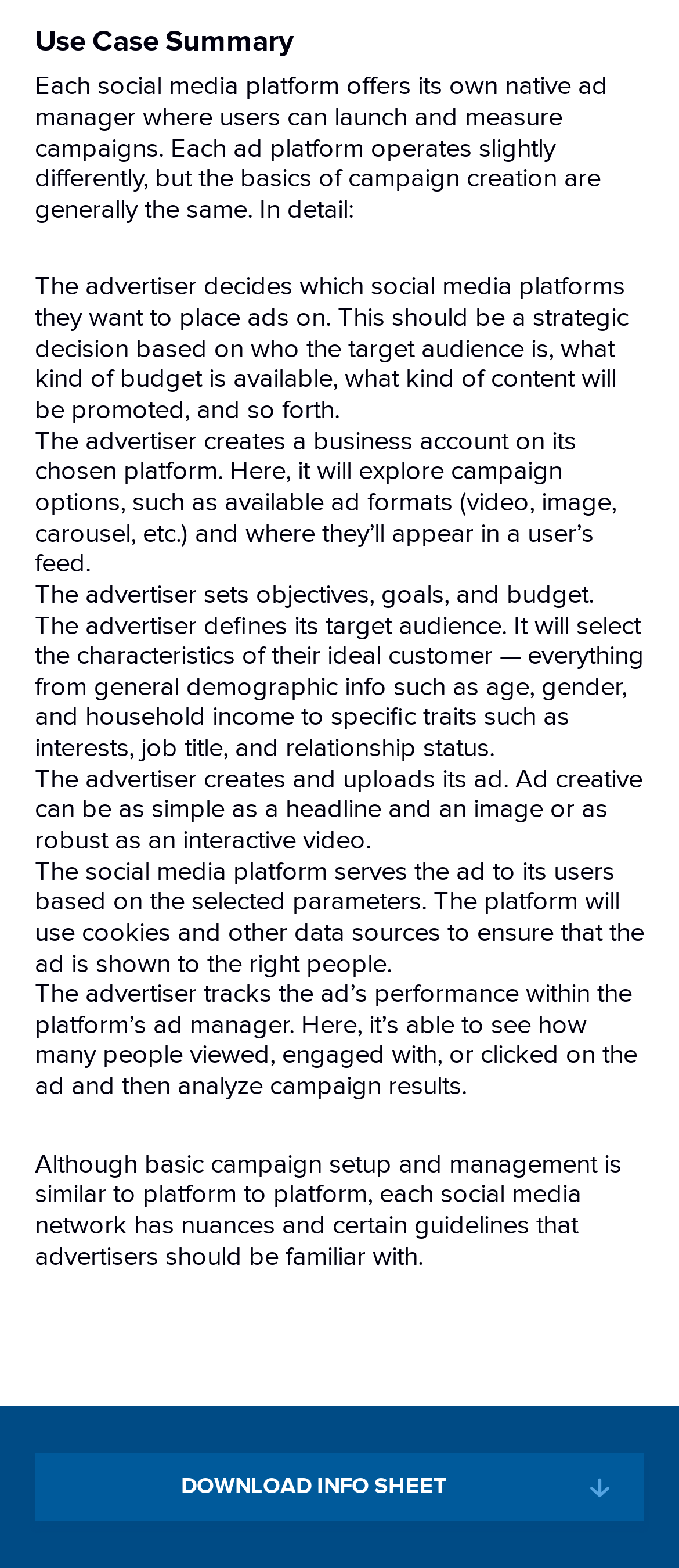Provide a one-word or brief phrase answer to the question:
What is the first step in creating a social media campaign?

Decide which platforms to use